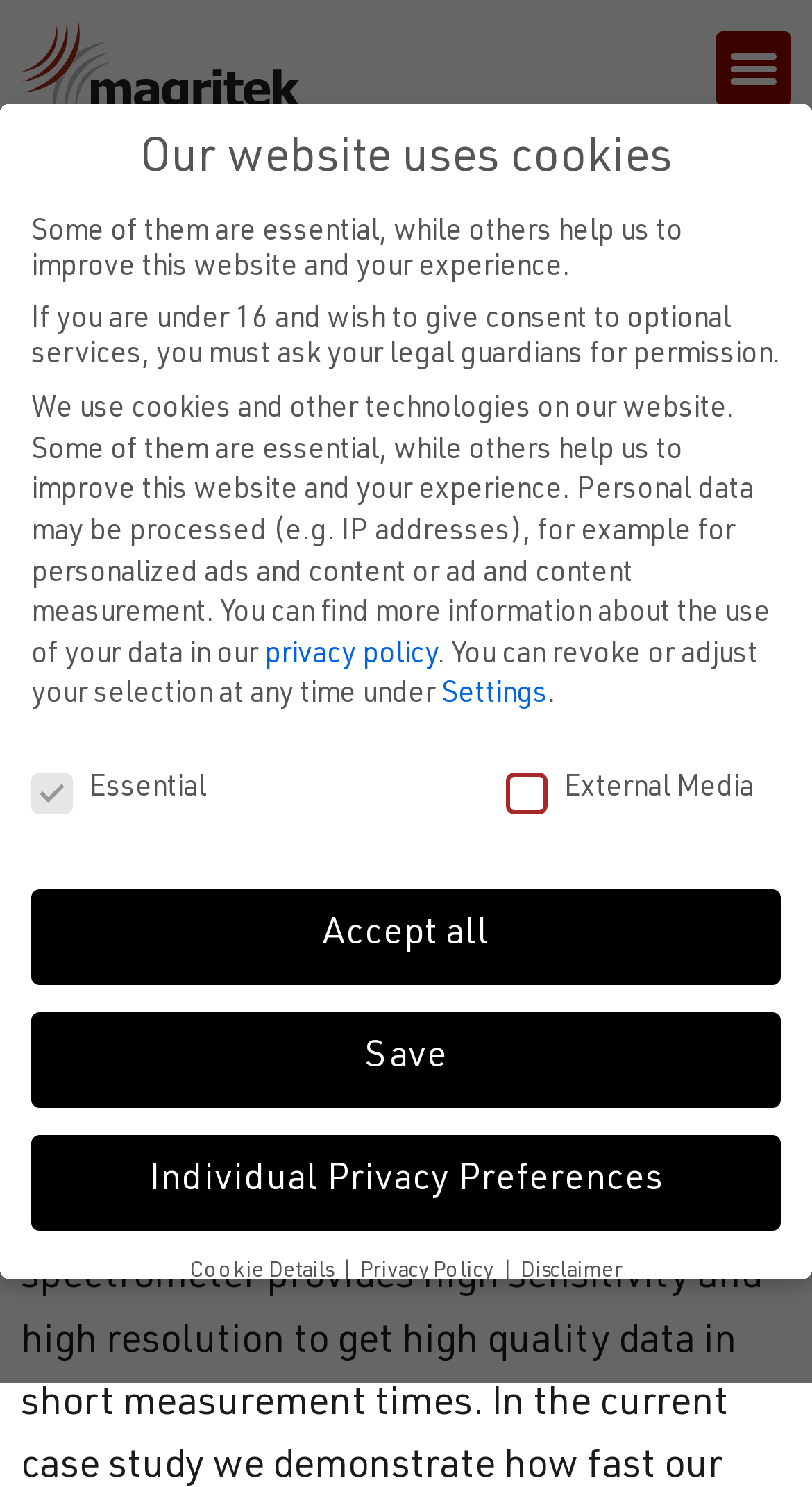Find the bounding box coordinates for the element that must be clicked to complete the instruction: "View the cookie details". The coordinates should be four float numbers between 0 and 1, indicated as [left, top, right, bottom].

[0.233, 0.848, 0.415, 0.862]